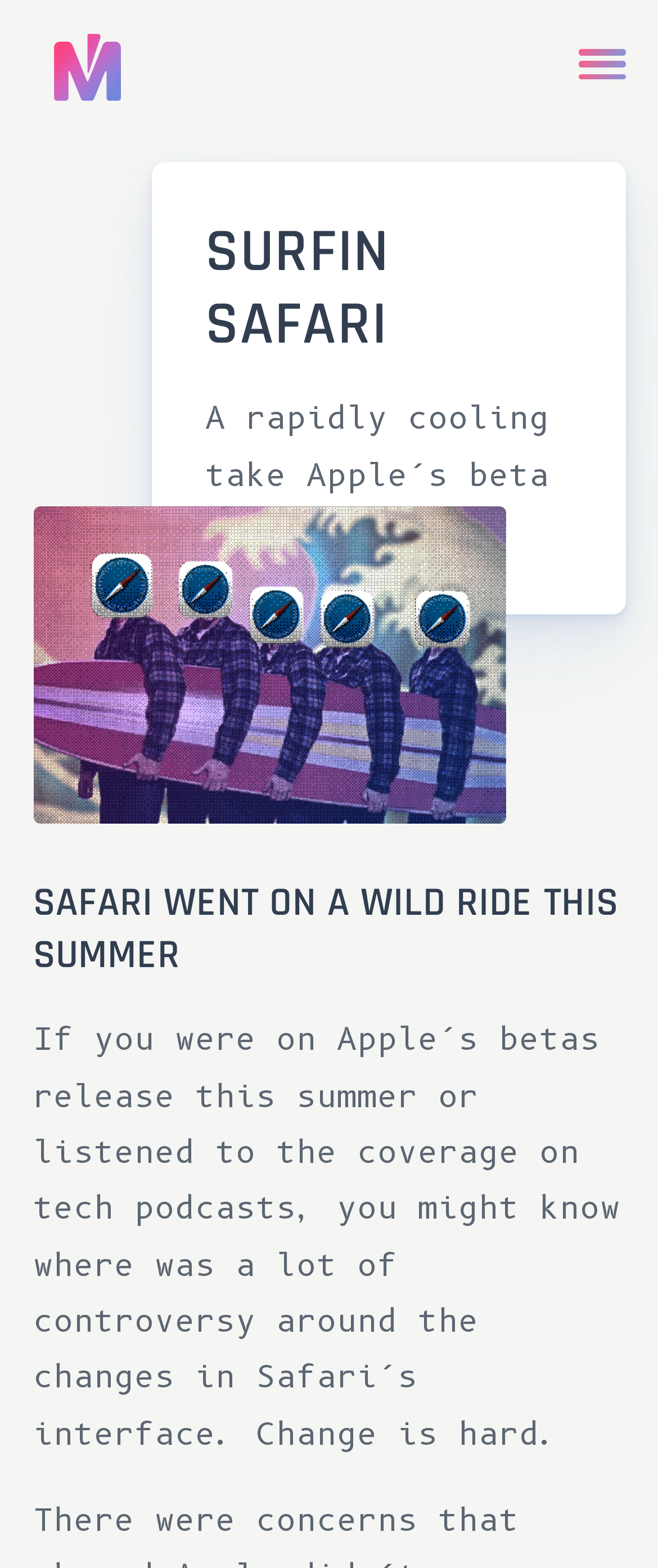What is the tone of the author?
Using the image as a reference, answer the question in detail.

The use of phrases like 'went on a wild ride' and 'change is hard' suggests an informal tone, implying that the author is writing in a conversational style rather than a formal or academic tone.